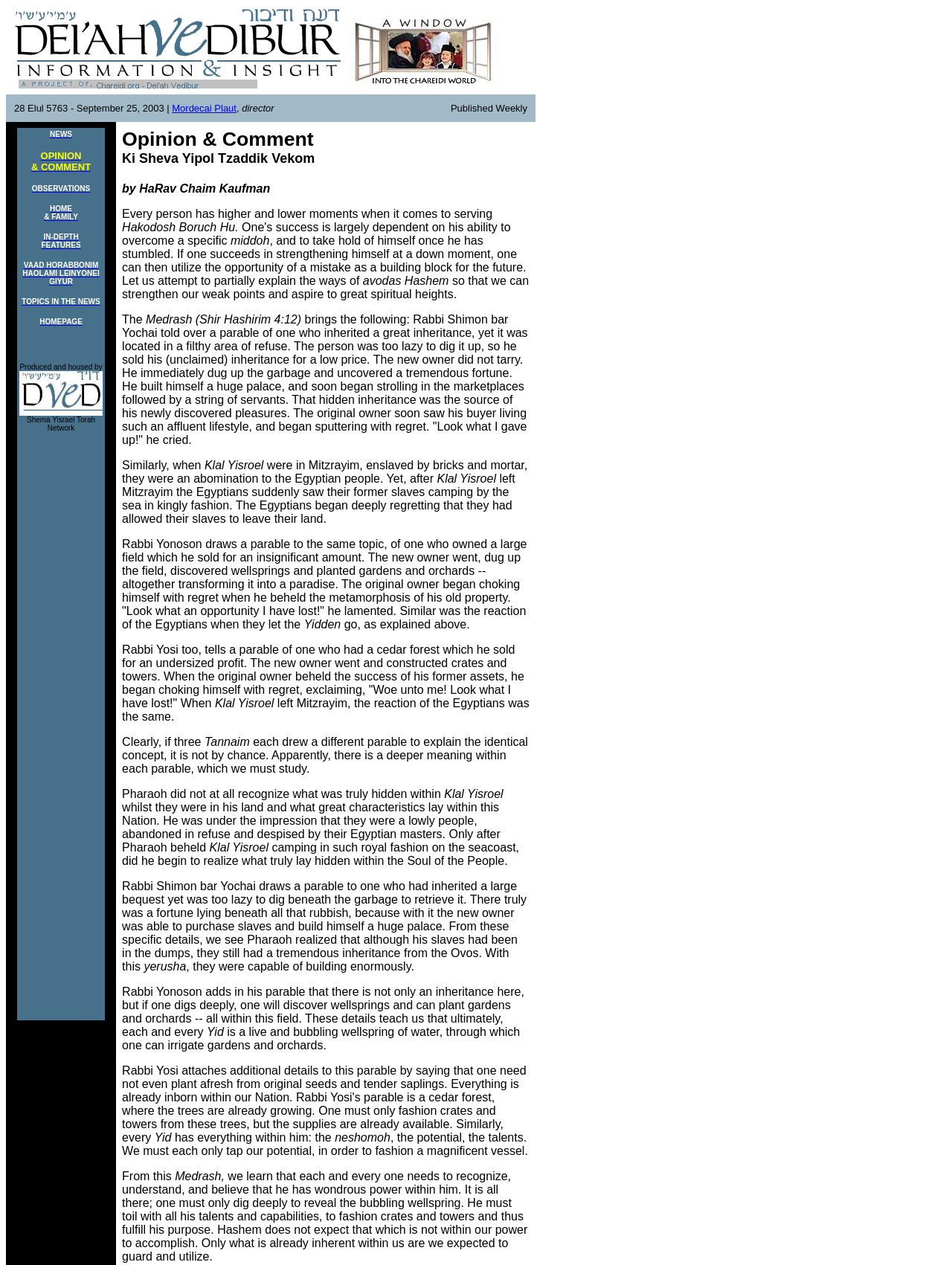Please specify the coordinates of the bounding box for the element that should be clicked to carry out this instruction: "Go to the 'Algorithm' category". The coordinates must be four float numbers between 0 and 1, formatted as [left, top, right, bottom].

None